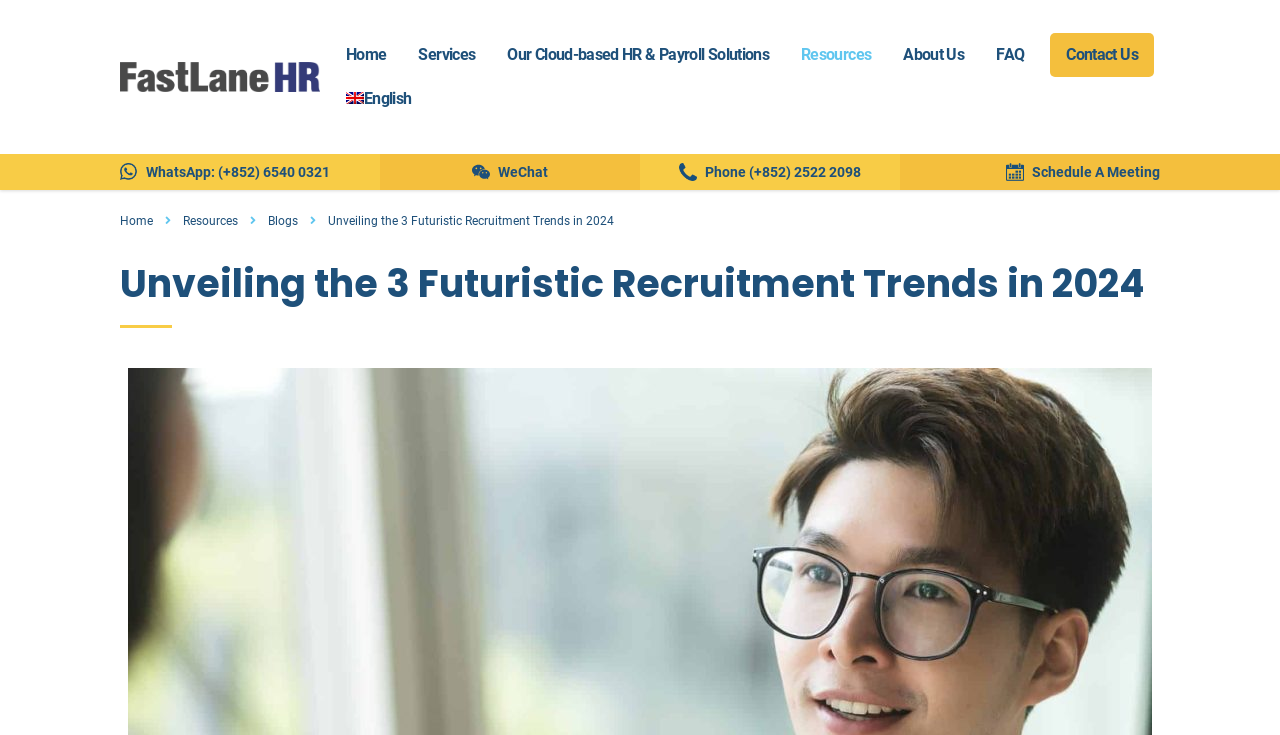Determine the bounding box coordinates of the clickable region to carry out the instruction: "Contact Us through the link".

[0.821, 0.045, 0.901, 0.105]